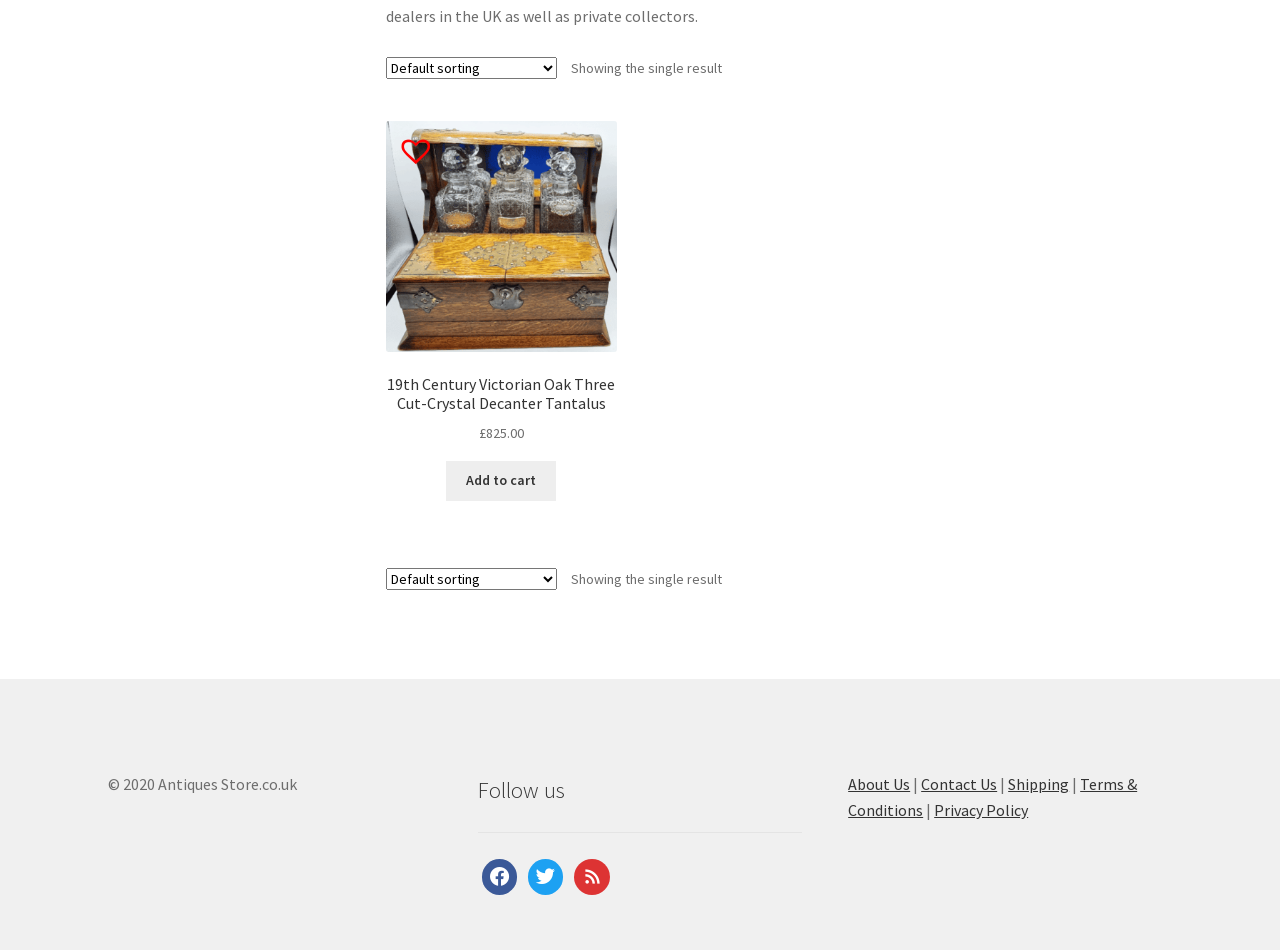Provide the bounding box coordinates of the HTML element this sentence describes: "Contact Us". The bounding box coordinates consist of four float numbers between 0 and 1, i.e., [left, top, right, bottom].

[0.72, 0.815, 0.779, 0.836]